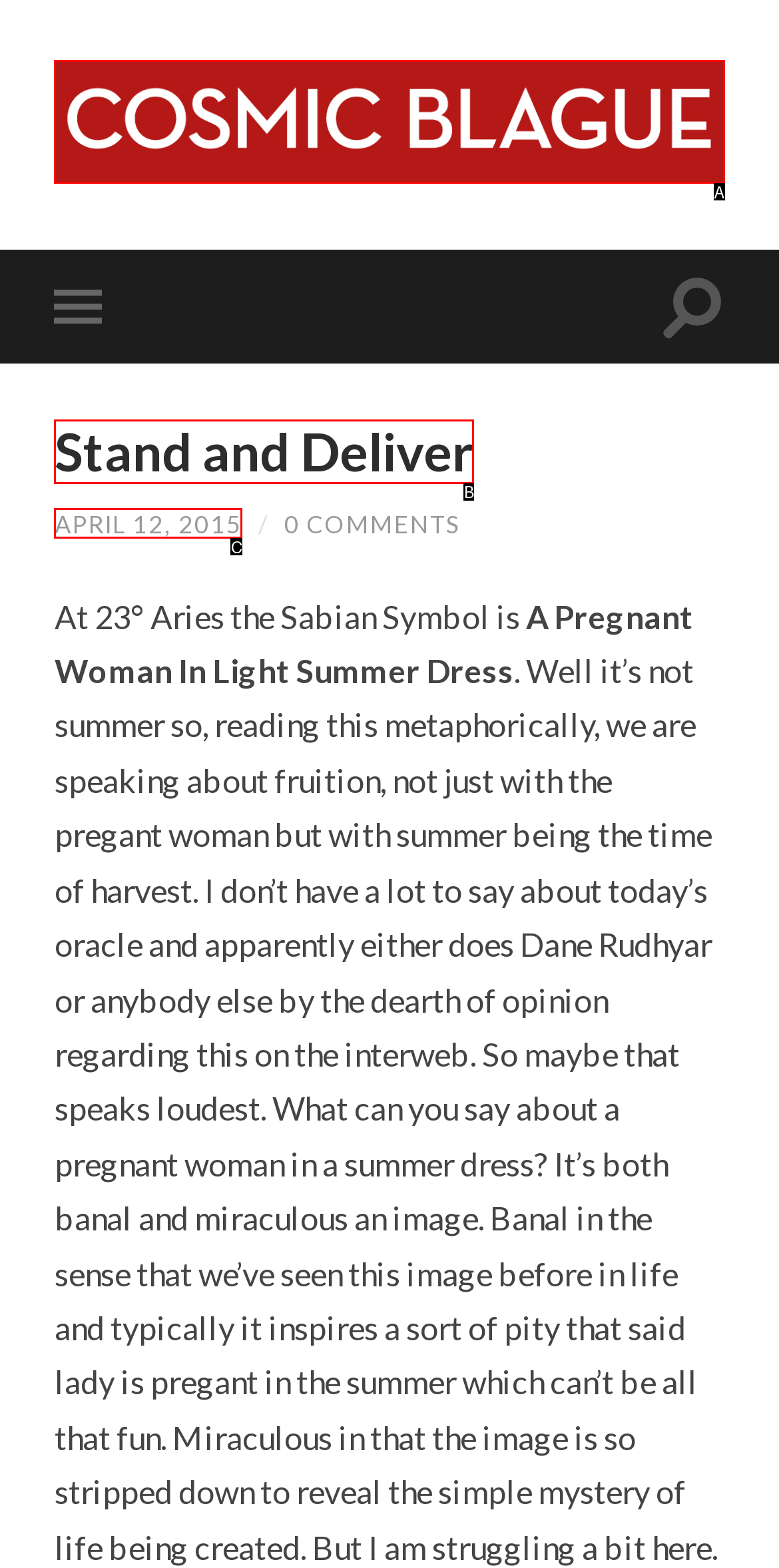Tell me which option best matches the description: Stand and Deliver
Answer with the option's letter from the given choices directly.

B